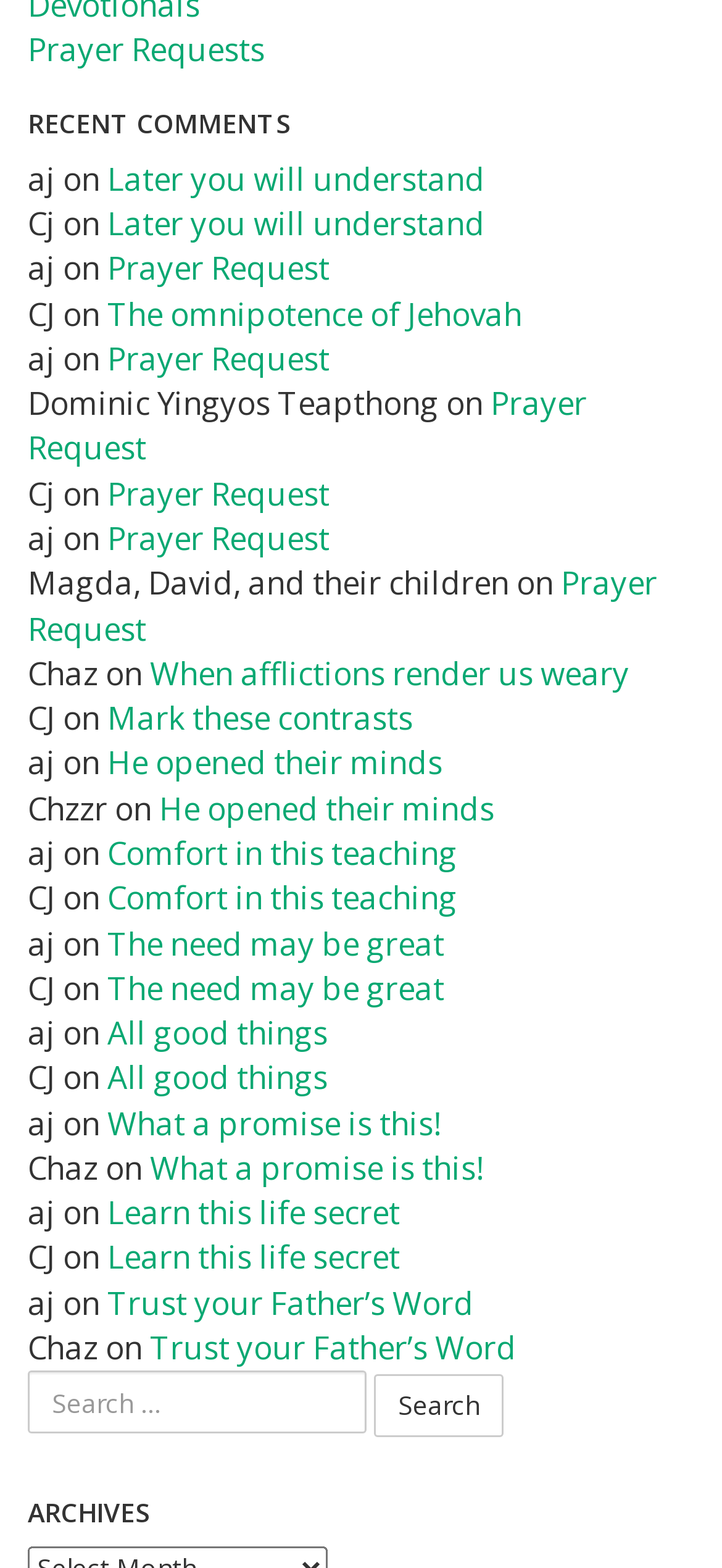What is the section below the search box?
Based on the visual details in the image, please answer the question thoroughly.

Below the search box, I found a heading element with the text 'ARCHIVES', which indicates that this section is dedicated to archives of prayer requests or related content.